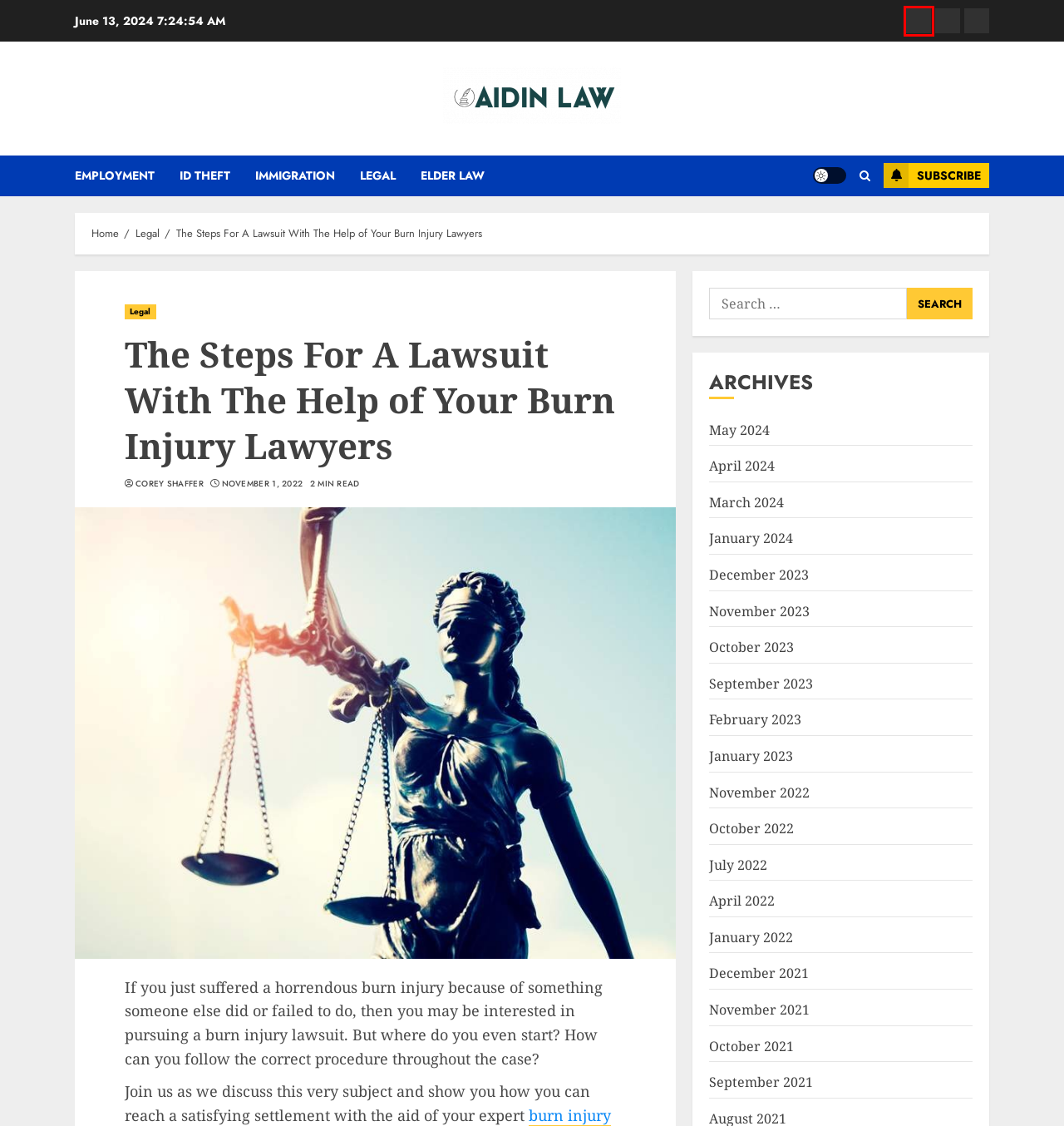You have a screenshot of a webpage with a red bounding box around an element. Select the webpage description that best matches the new webpage after clicking the element within the red bounding box. Here are the descriptions:
A. February 2023 - Aid IN Law
B. Contact Us - Aid IN Law
C. November 2021 - Aid IN Law
D. Aid IN Law | Law Blog
E. July 2022 - Aid IN Law
F. January 2022 - Aid IN Law
G. April 2022 - Aid IN Law
H. January 2024 - Aid IN Law

D